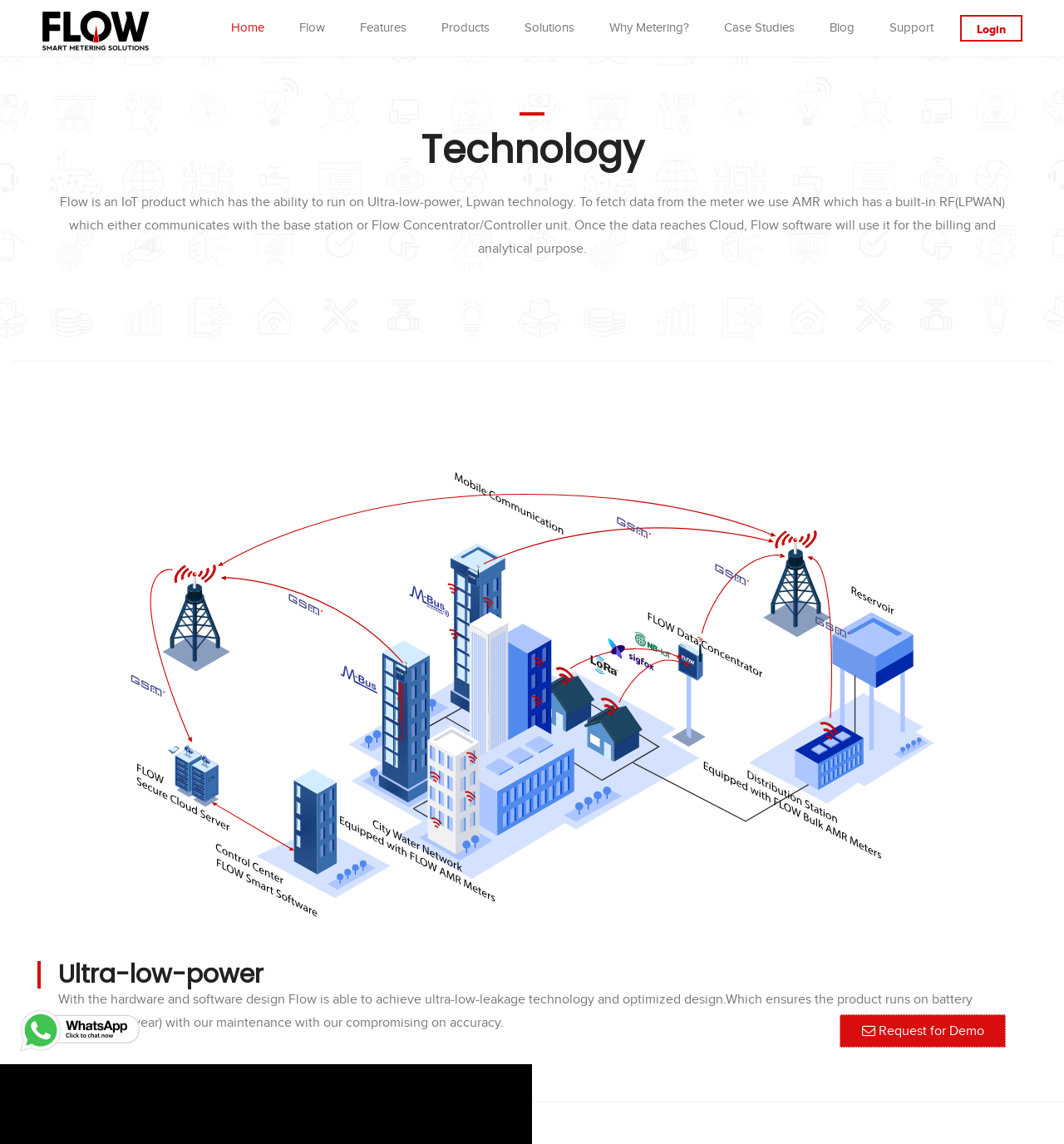Find and specify the bounding box coordinates that correspond to the clickable region for the instruction: "Click on the Home link".

[0.209, 0.013, 0.256, 0.036]